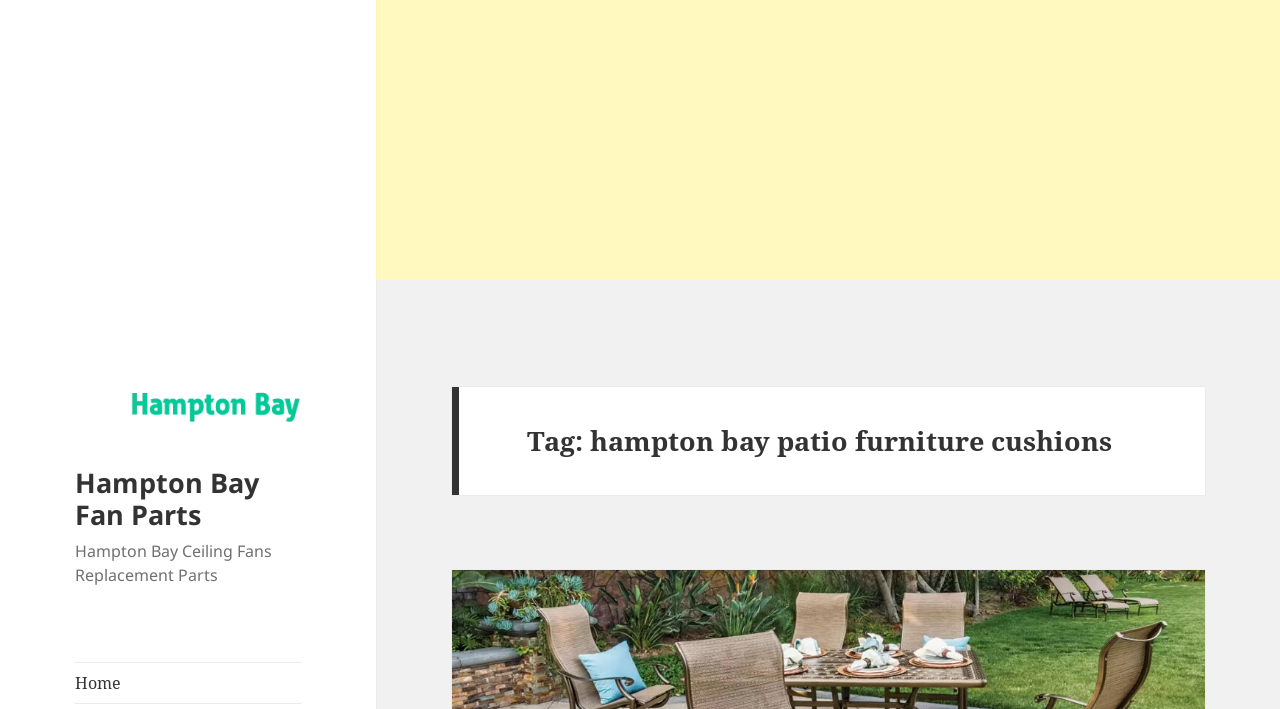Using the description "aria-label="Advertisement" name="aswift_1" title="Advertisement"", locate and provide the bounding box of the UI element.

[0.031, 0.0, 0.969, 0.395]